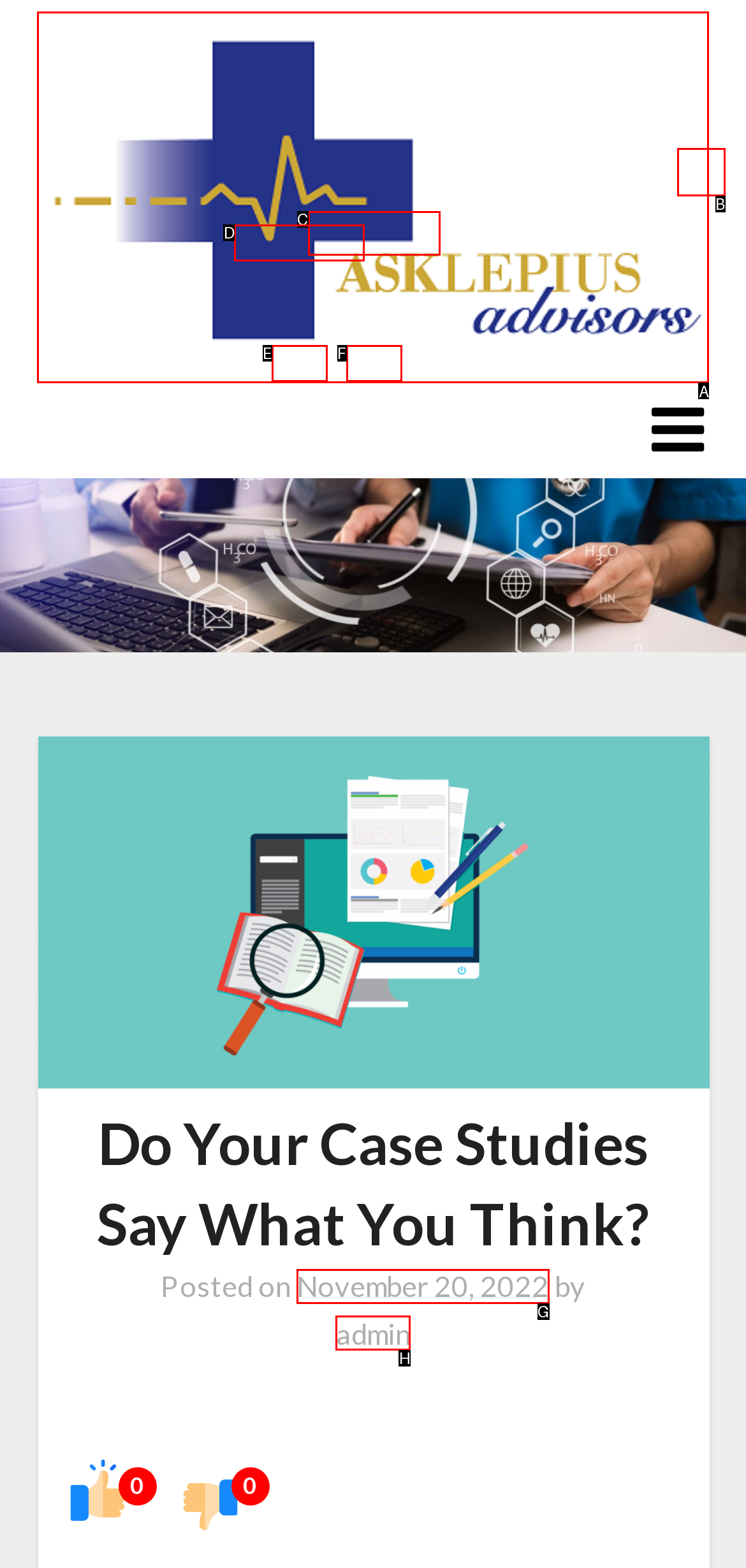Given the description: November 20, 2022November 20, 2022, identify the matching HTML element. Provide the letter of the correct option.

G